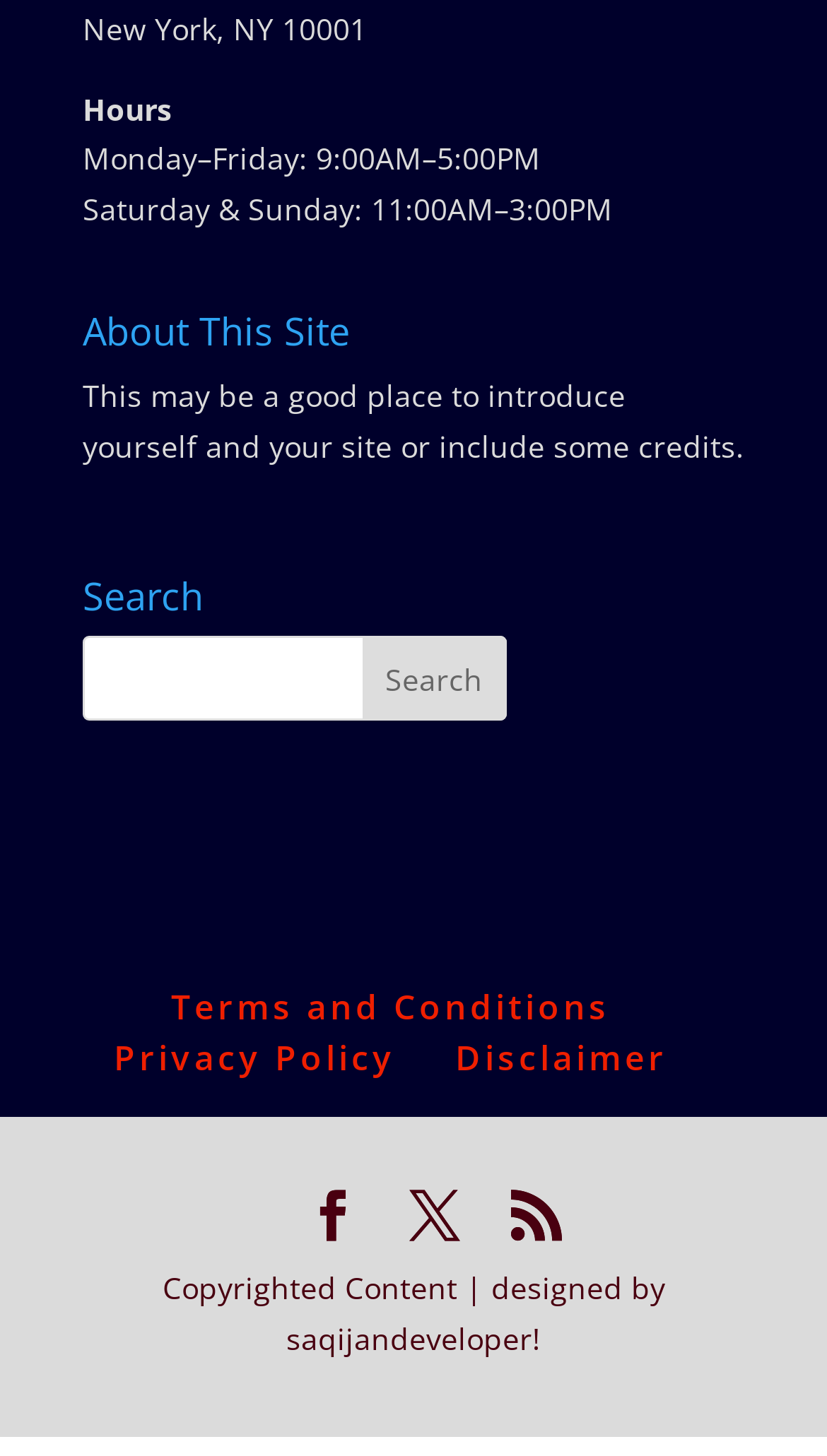Reply to the question with a single word or phrase:
What is the function of the textbox in the 'Search' section?

To input search queries